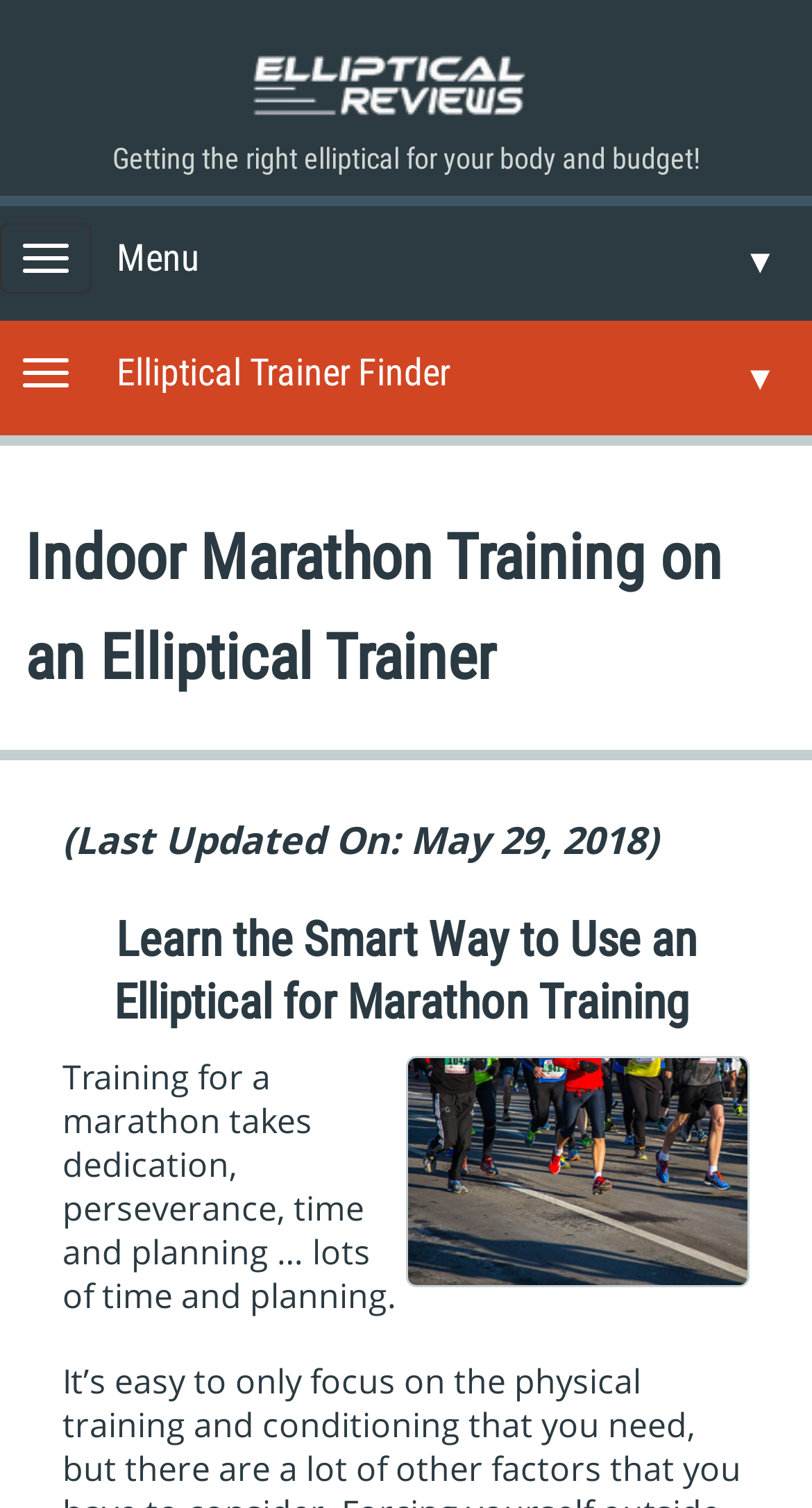Identify the bounding box for the UI element described as: "Menu". Ensure the coordinates are four float numbers between 0 and 1, formatted as [left, top, right, bottom].

[0.131, 0.137, 0.259, 0.206]